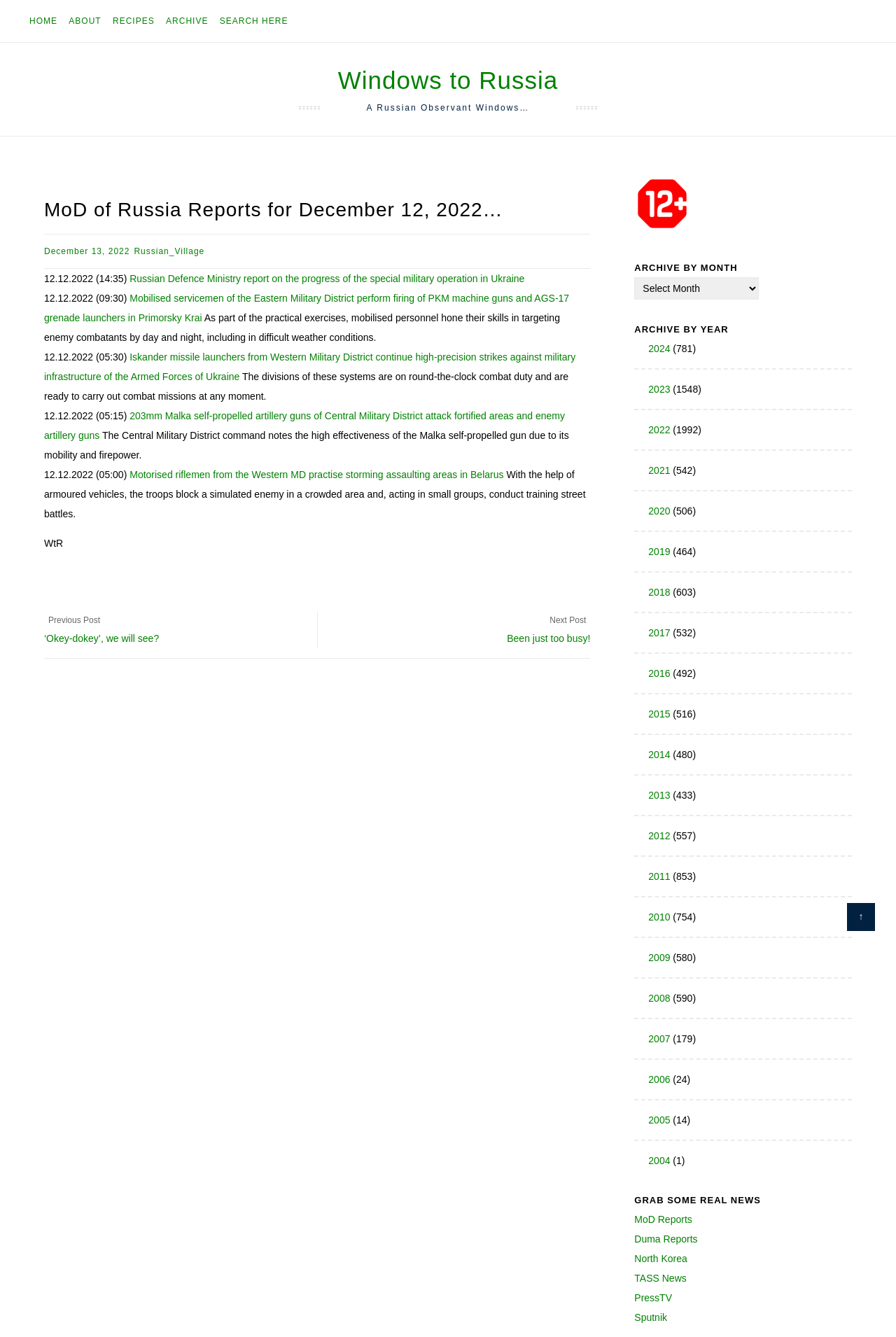Find the bounding box coordinates of the element's region that should be clicked in order to follow the given instruction: "View the previous post". The coordinates should consist of four float numbers between 0 and 1, i.e., [left, top, right, bottom].

[0.049, 0.457, 0.354, 0.481]